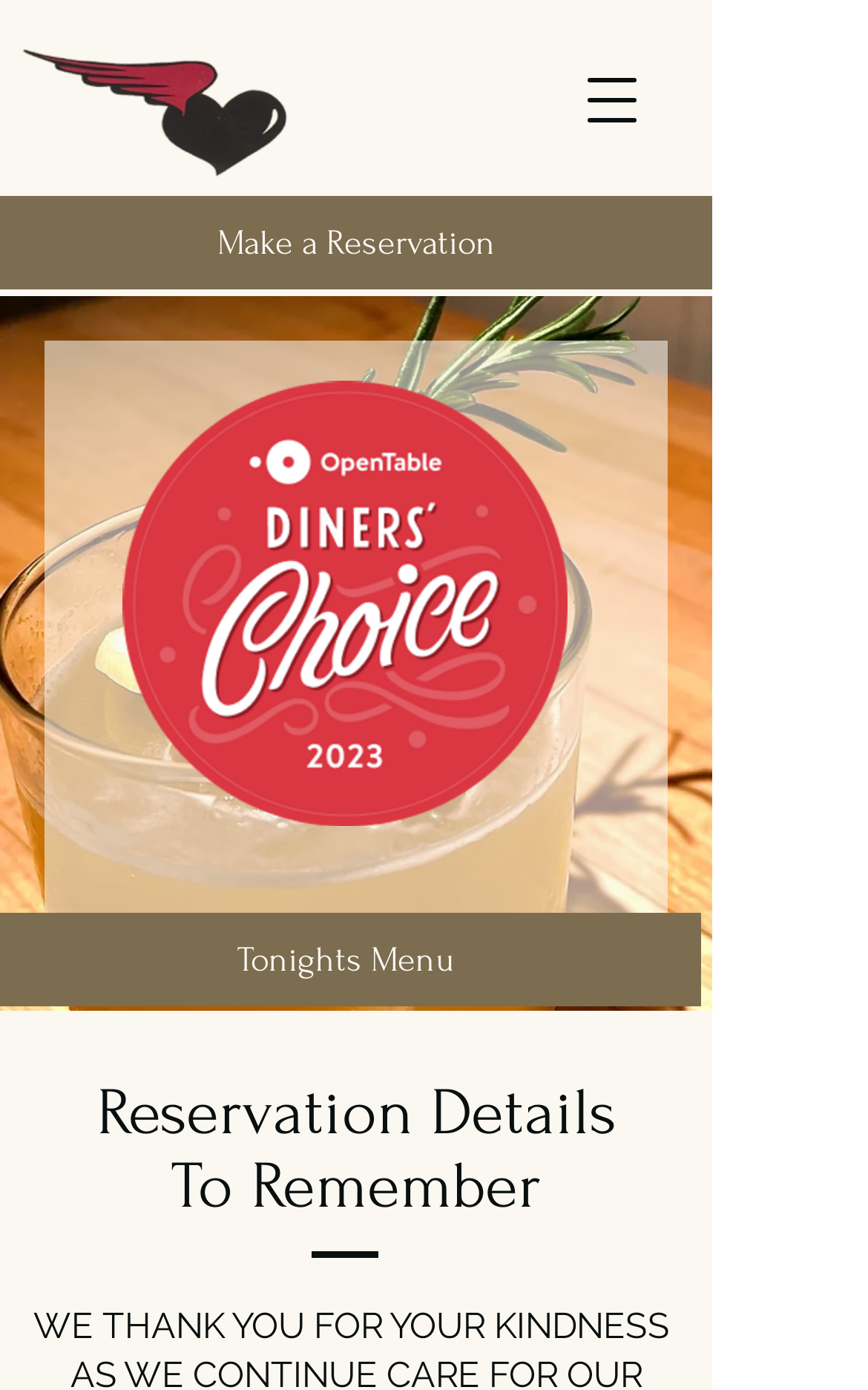What is the purpose of the 'Open navigation menu' button?
Give a one-word or short phrase answer based on the image.

To open navigation menu